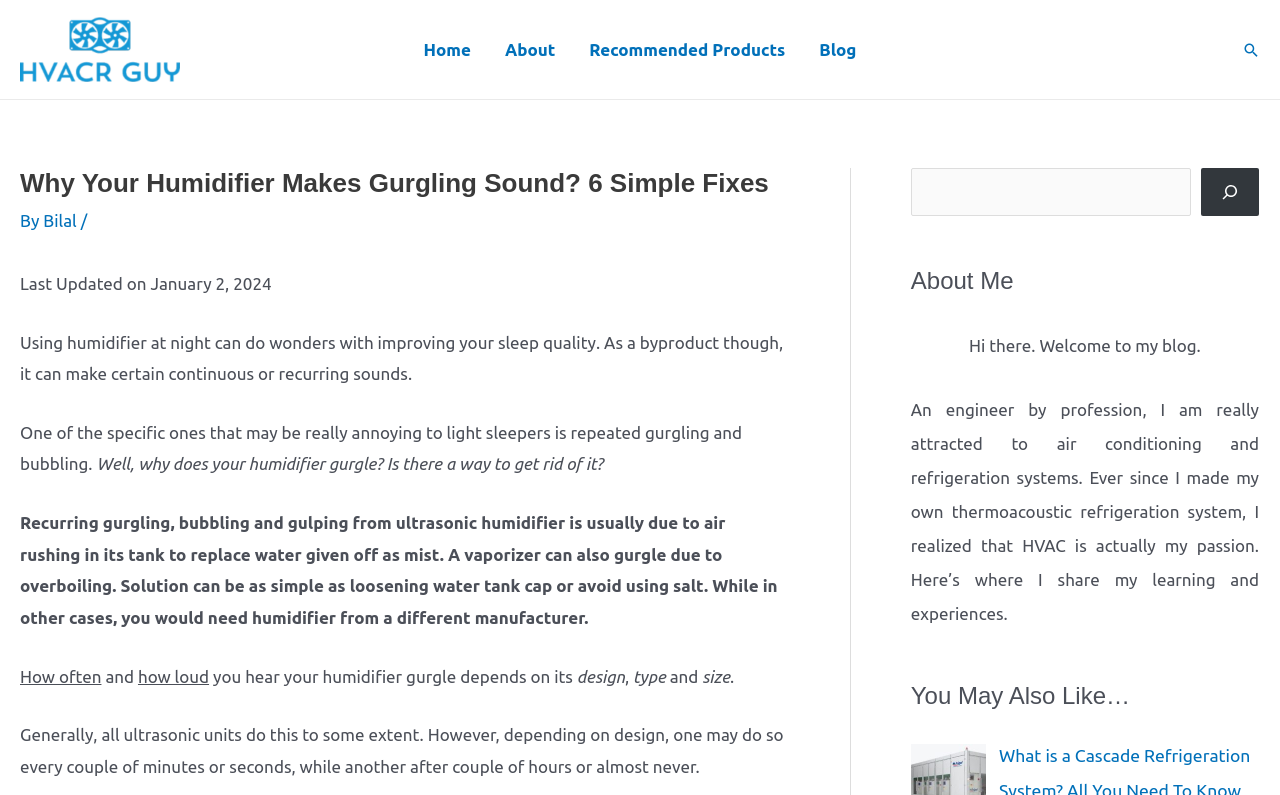Write a detailed summary of the webpage.

This webpage is about troubleshooting humidifier issues, specifically the gurgling sound they make. At the top left, there is a link to "HVACR Guy" accompanied by an image. Next to it, there is a navigation menu with links to "Home", "About", "Recommended Products", and "Blog". On the top right, there is a search icon link.

The main content of the page is divided into sections. The first section has a heading "Why Your Humidifier Makes Gurgling Sound? 6 Simple Fixes" followed by the author's name "Bilal" and the last updated date "January 2, 2024". The text explains that humidifiers can make annoying sounds, including gurgling, and that the page will discuss the reasons and solutions for this issue.

The next section explains that the gurgling sound is usually due to air rushing into the tank to replace water given off as mist, and that a vaporizer can also gurgle due to overboiling. The solution can be as simple as loosening the water tank cap or avoiding the use of salt.

The following sections discuss how often and how loud the humidifier gurgles, depending on its design, type, and size. The text explains that all ultrasonic units do this to some extent, but the frequency and loudness vary.

On the right side of the page, there is a complementary section with a search bar and a button. Below it, there is an "About Me" section with a heading and a brief introduction to the author, who is an engineer with a passion for air conditioning and refrigeration systems. The author shares their learning and experiences on the blog.

At the bottom of the page, there is a section titled "You May Also Like…"